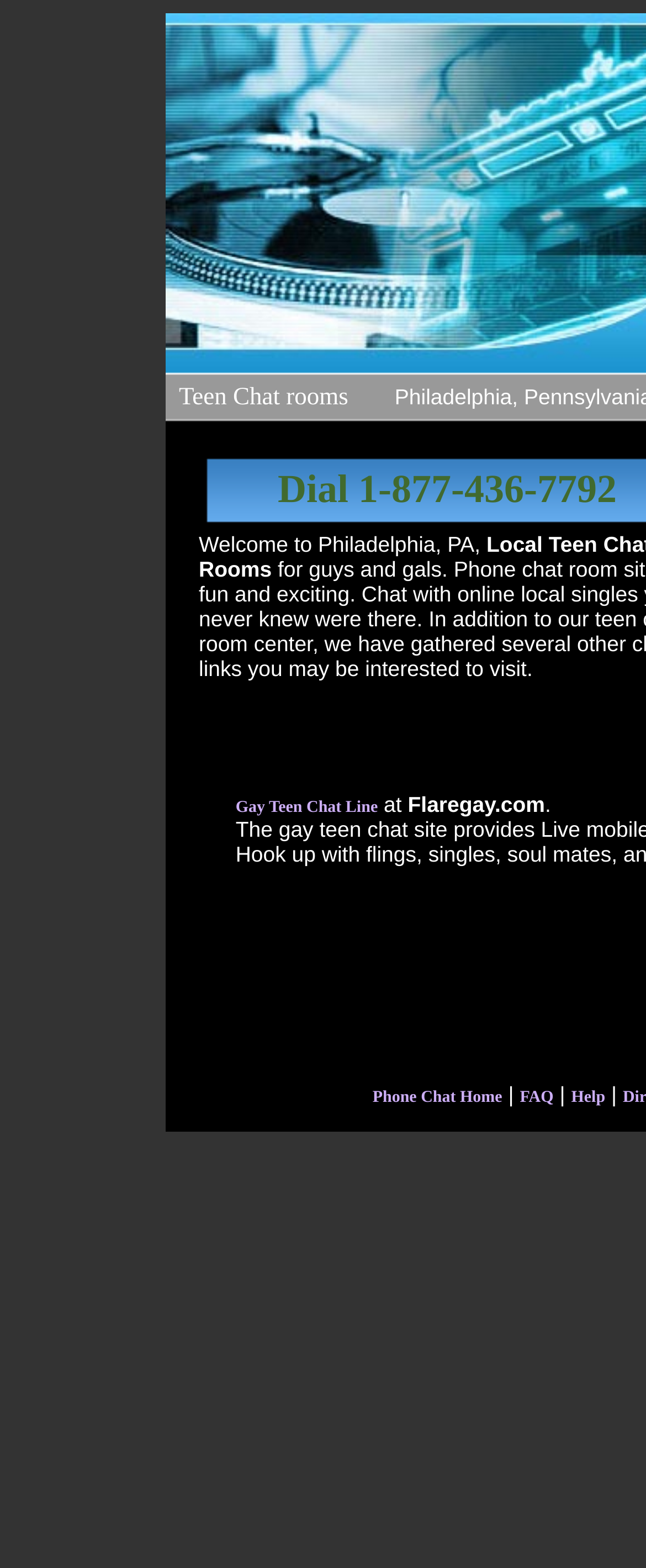Create a detailed summary of all the visual and textual information on the webpage.

The webpage is about Teen Chat rooms in Philadelphia, PA, specifically promoting CuteFlirt.com. At the top, there is a heading that reads "Teen Chat rooms" in a prominent position. Below the heading, there is a table with three columns. The first column contains an image, while the second and third columns are empty. 

In the third column, there are two links, "Gay Teen Chat Line" and another link that is not specified. These links are positioned near the top of the page, slightly below the heading. 

At the bottom of the page, there are four links in a row, starting from the left: "Phone Chat Home", a separator, "FAQ", and "Help". These links are positioned at the bottom right of the page.